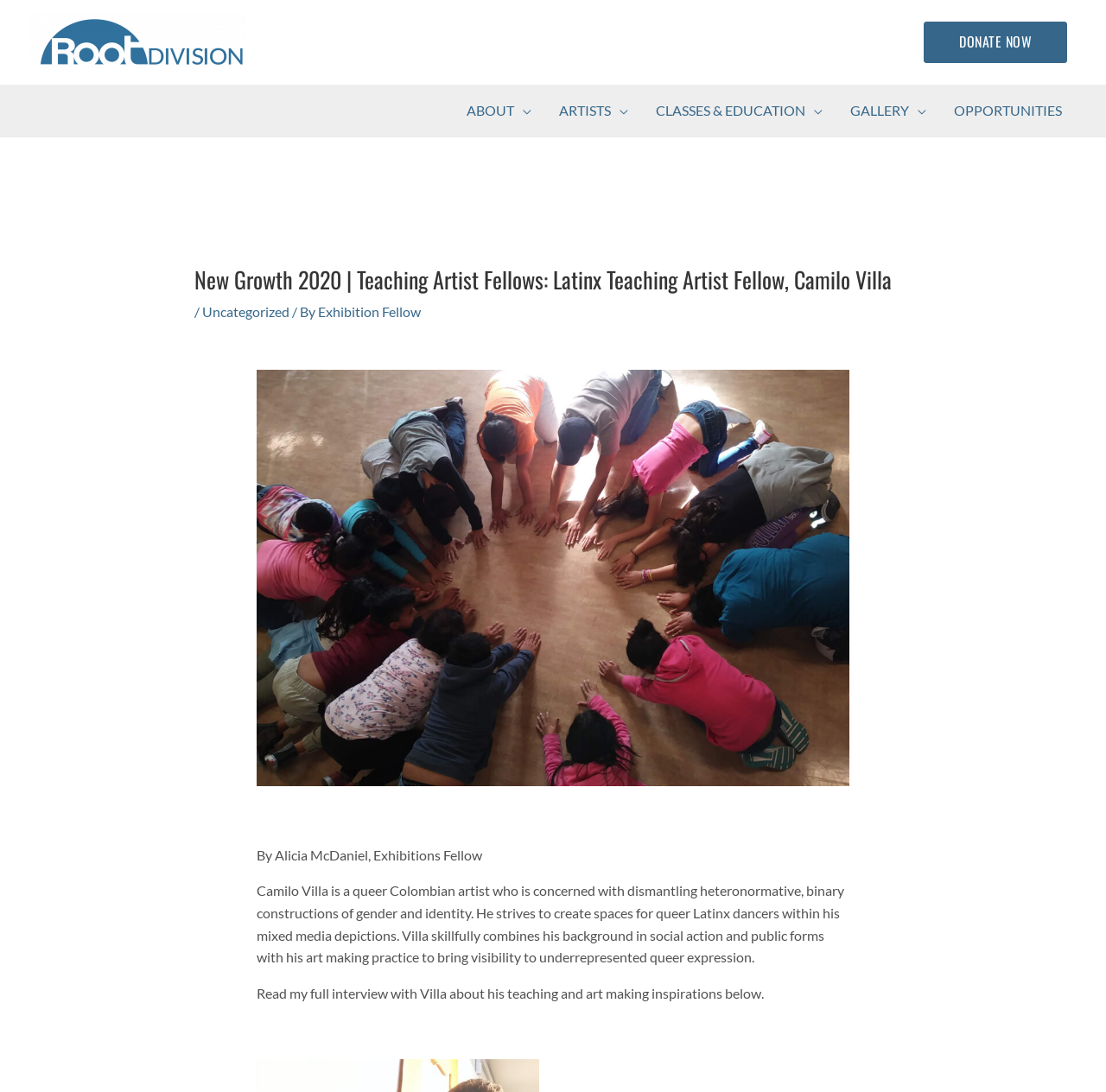Indicate the bounding box coordinates of the clickable region to achieve the following instruction: "Go to ABOUT page."

[0.409, 0.077, 0.493, 0.125]